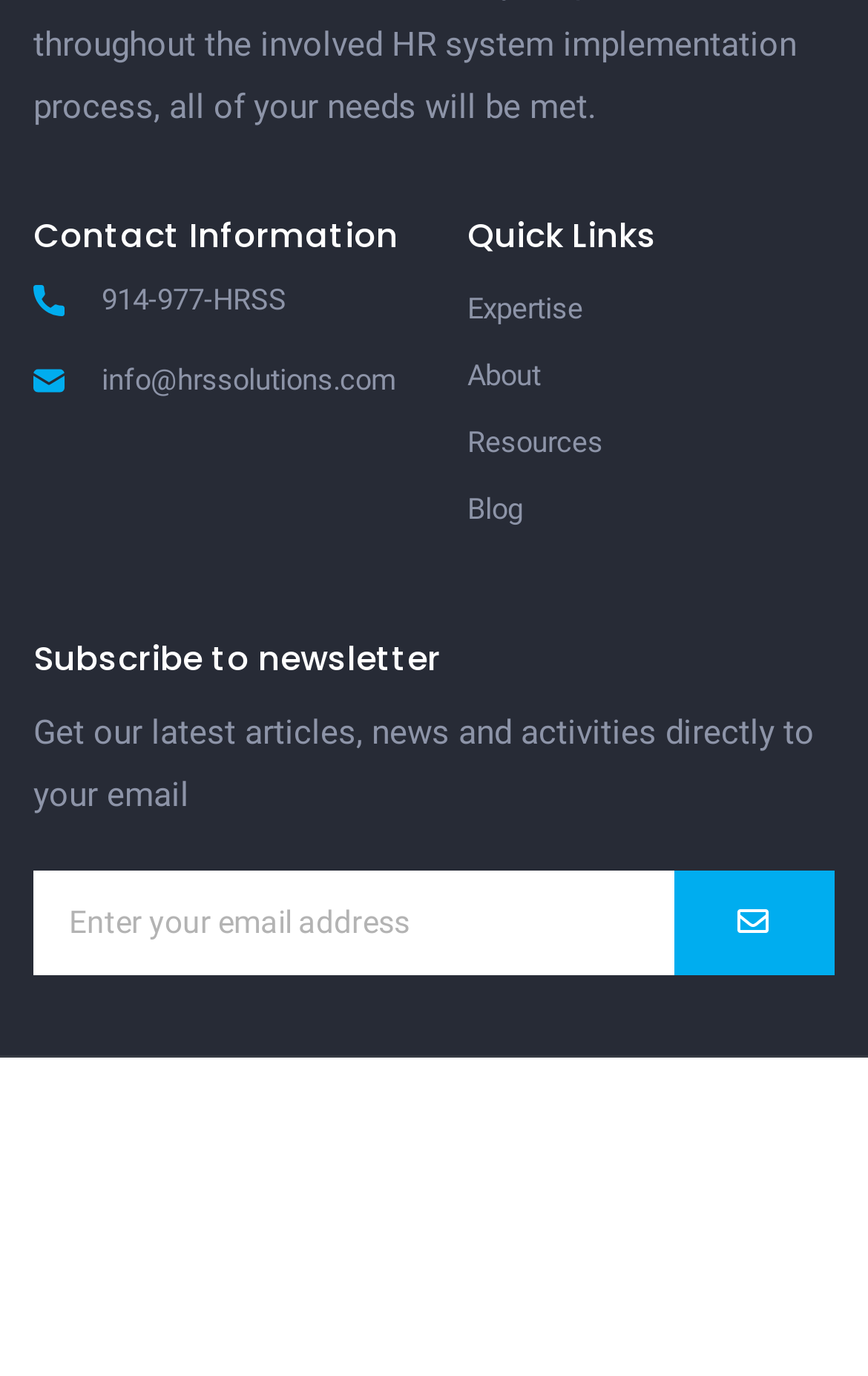How many quick links are available?
From the screenshot, supply a one-word or short-phrase answer.

4